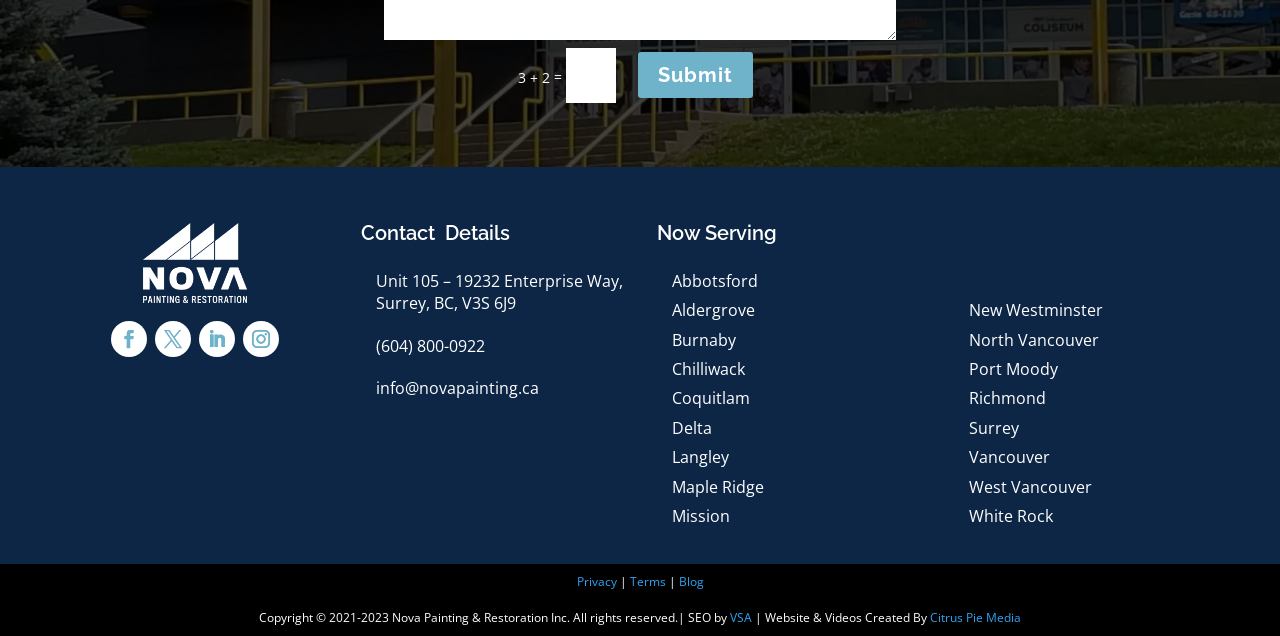What is the company's email address?
Based on the image, give a one-word or short phrase answer.

info@novapainting.ca